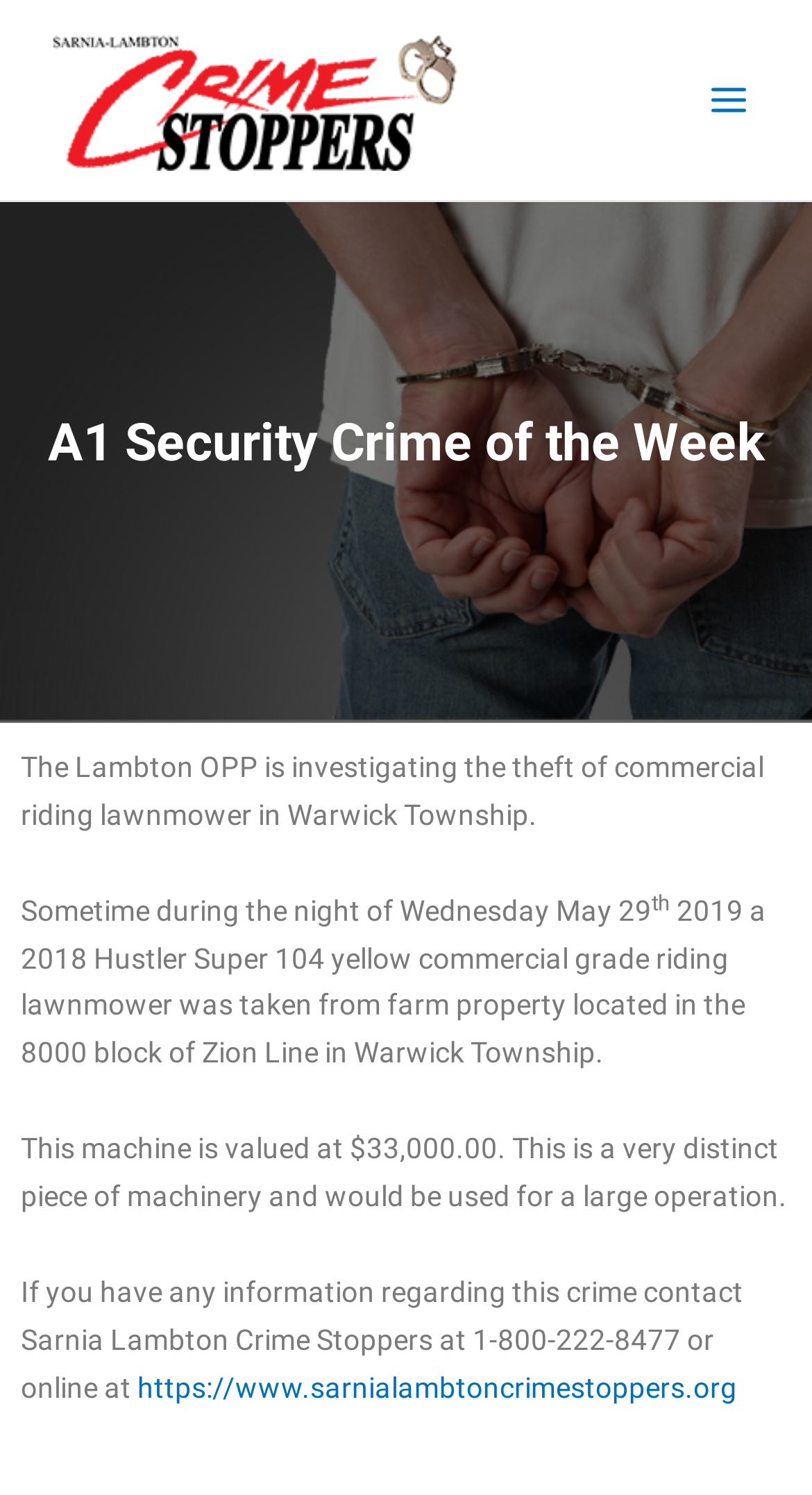Identify the bounding box for the UI element described as: "Main Menu". The coordinates should be four float numbers between 0 and 1, i.e., [left, top, right, bottom].

[0.848, 0.04, 0.949, 0.094]